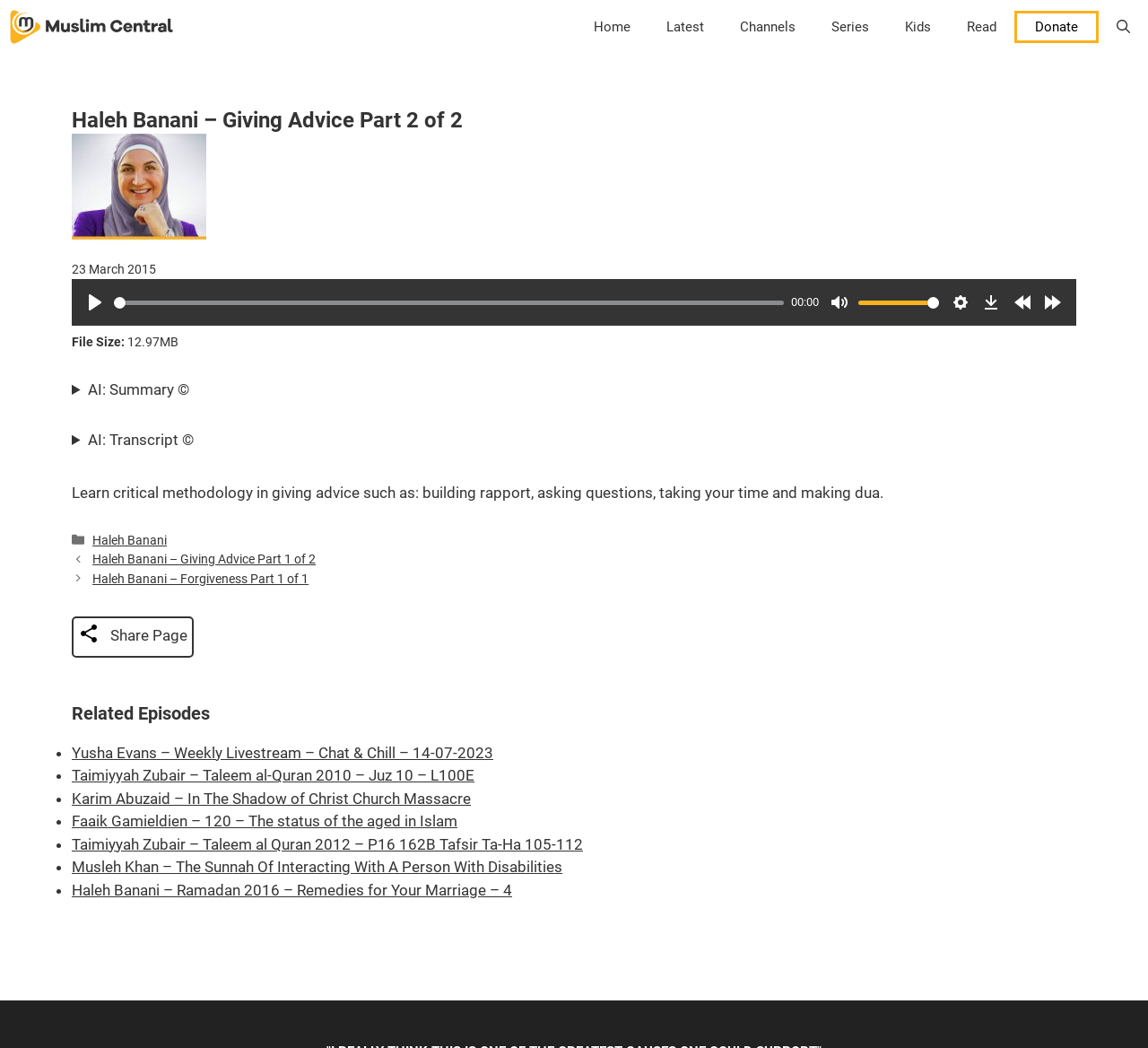Provide your answer to the question using just one word or phrase: What is the title of the audio lecture?

Haleh Banani – Giving Advice Part 2 of 2